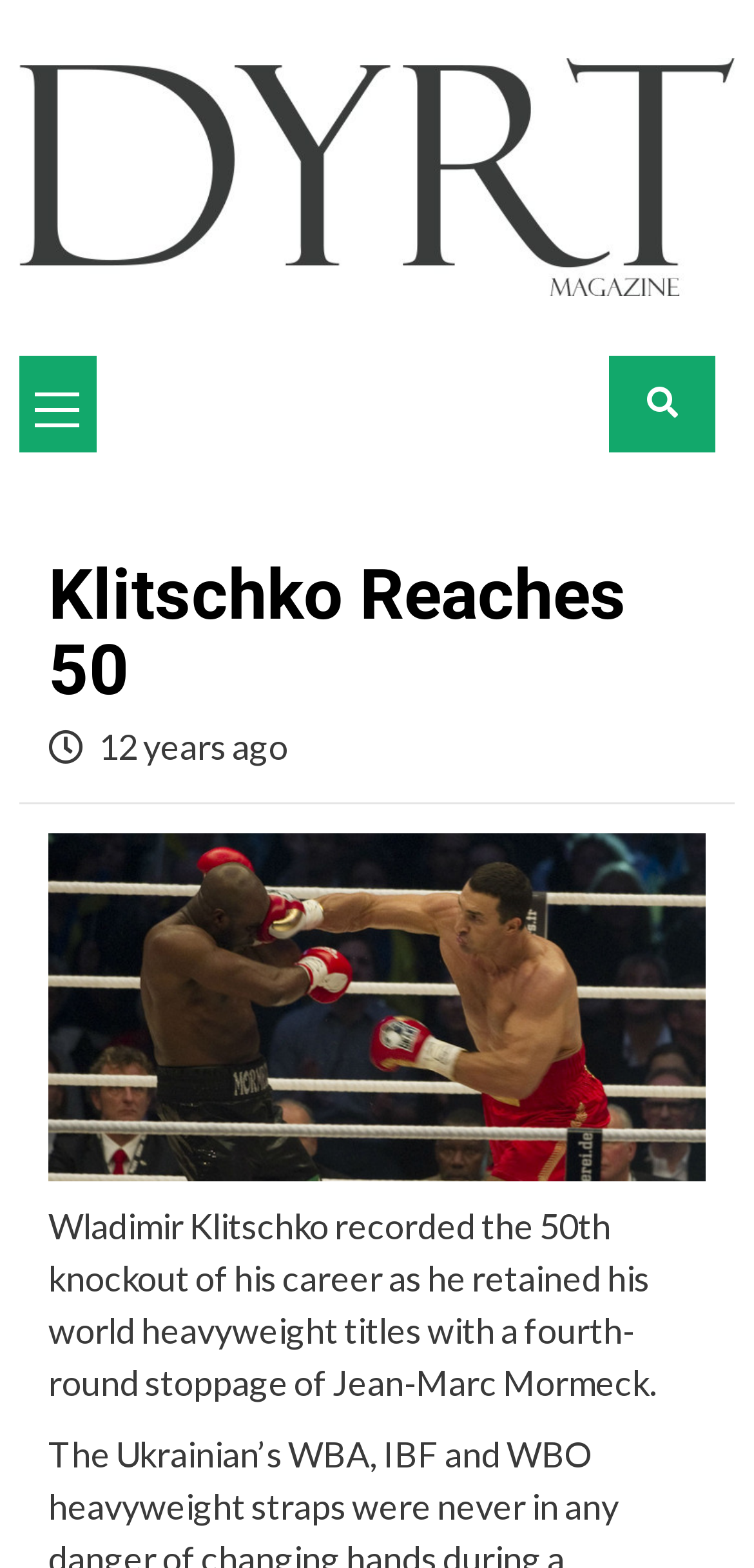Offer a thorough description of the webpage.

The webpage is about Wladimir Klitschko's 50th knockout in his boxing career. At the top left corner, there is a link and an image with the text "Did You Read That?", which appears to be the logo of the website. Next to it, there is a primary menu with a link labeled "Primary Menu". 

On the right side of the page, there is a search icon represented by a magnifying glass symbol. Below the logo, there is a header section that spans almost the entire width of the page. The header contains a heading that reads "Klitschko Reaches 50" and a subheading that indicates the article was published 12 years ago. 

Below the header, there is a link with an image, which is likely a thumbnail related to the article. The main content of the webpage is a paragraph of text that describes Wladimir Klitschko's victory over Jean-Marc Mormeck, where he recorded his 50th knockout. This text is positioned below the link with the image and spans about 80% of the page's width.